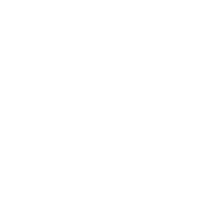Generate an elaborate caption that includes all aspects of the image.

The image features a sleek design of a modern interactive touchscreen board, specifically the "4K Ultra HD Interactive Flat Panel Android 169." This advanced display technology combines the functionalities of a traditional whiteboard with the interactivity of digital devices, enabling users to engage with digital content through touch gestures. 

With a visually appealing interface, this touchscreen board is suitable for various settings such as classrooms, conference rooms, and corporate environments. Highlights of the product include a high-resolution display, support for multiple connectivity options like HDMI and USB, and features designed for collaborative activities, such as screen sharing and whiteboarding. 

The board is indicated to feature 20 touch points, a contrast ratio of 4000:1, and a power consumption rating of 150 W. Additionally, it is equipped with built-in speakers and operates on the Android system, showcasing its versatility and user-friendly design for both educational and business applications.